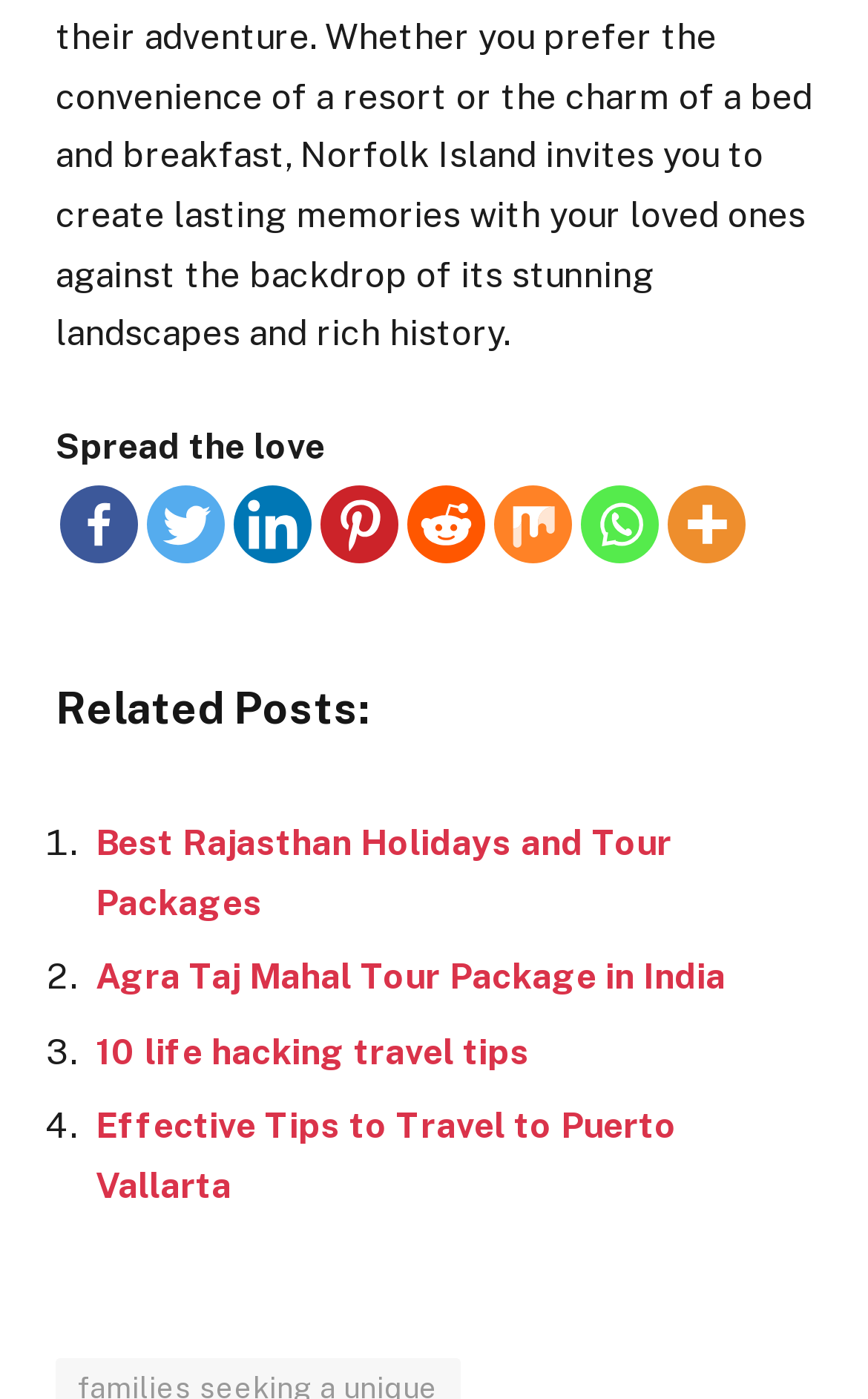Please indicate the bounding box coordinates of the element's region to be clicked to achieve the instruction: "Check out Agra Taj Mahal Tour Package in India". Provide the coordinates as four float numbers between 0 and 1, i.e., [left, top, right, bottom].

[0.11, 0.683, 0.836, 0.713]